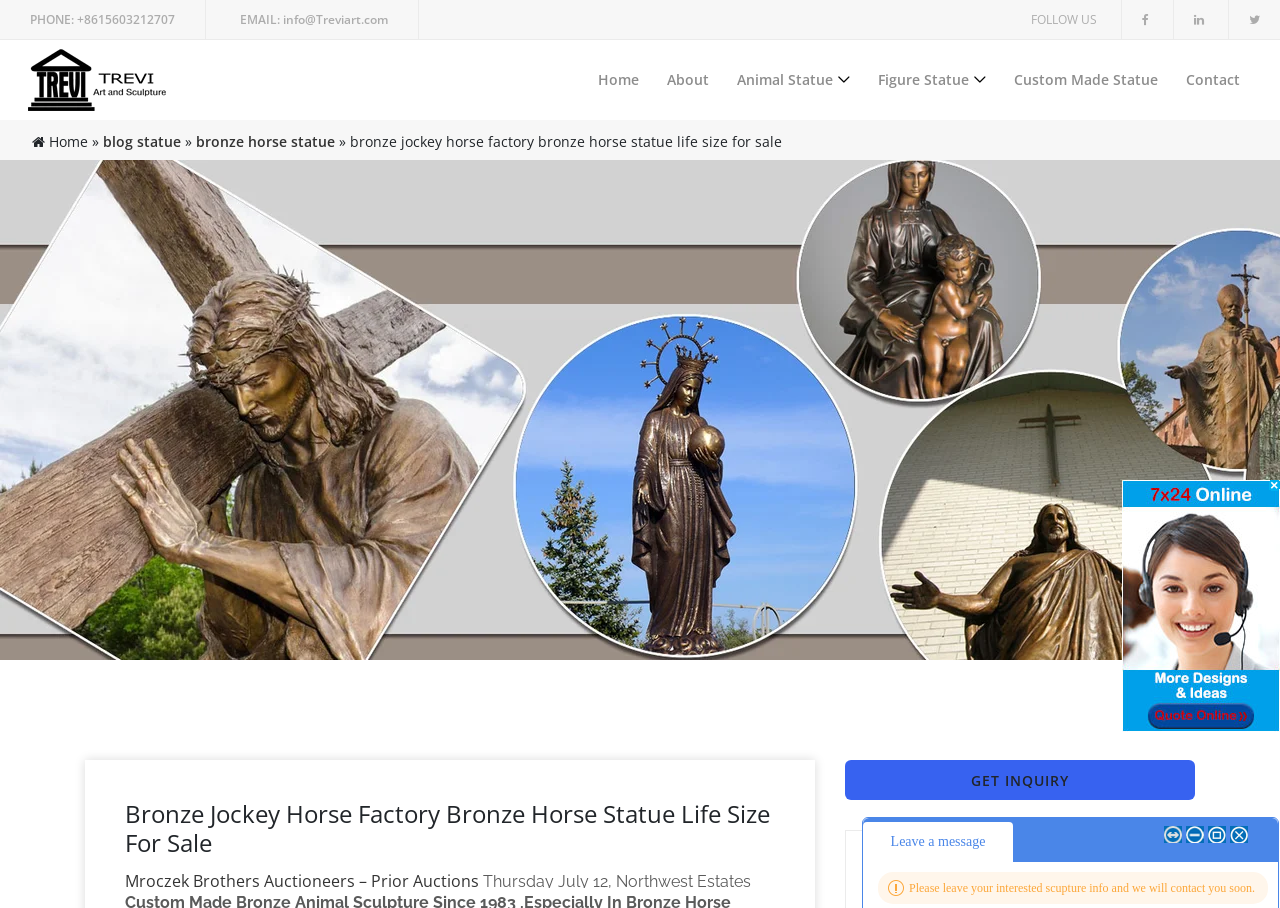Find the bounding box coordinates of the element's region that should be clicked in order to follow the given instruction: "Get an inquiry". The coordinates should consist of four float numbers between 0 and 1, i.e., [left, top, right, bottom].

[0.66, 0.837, 0.934, 0.881]